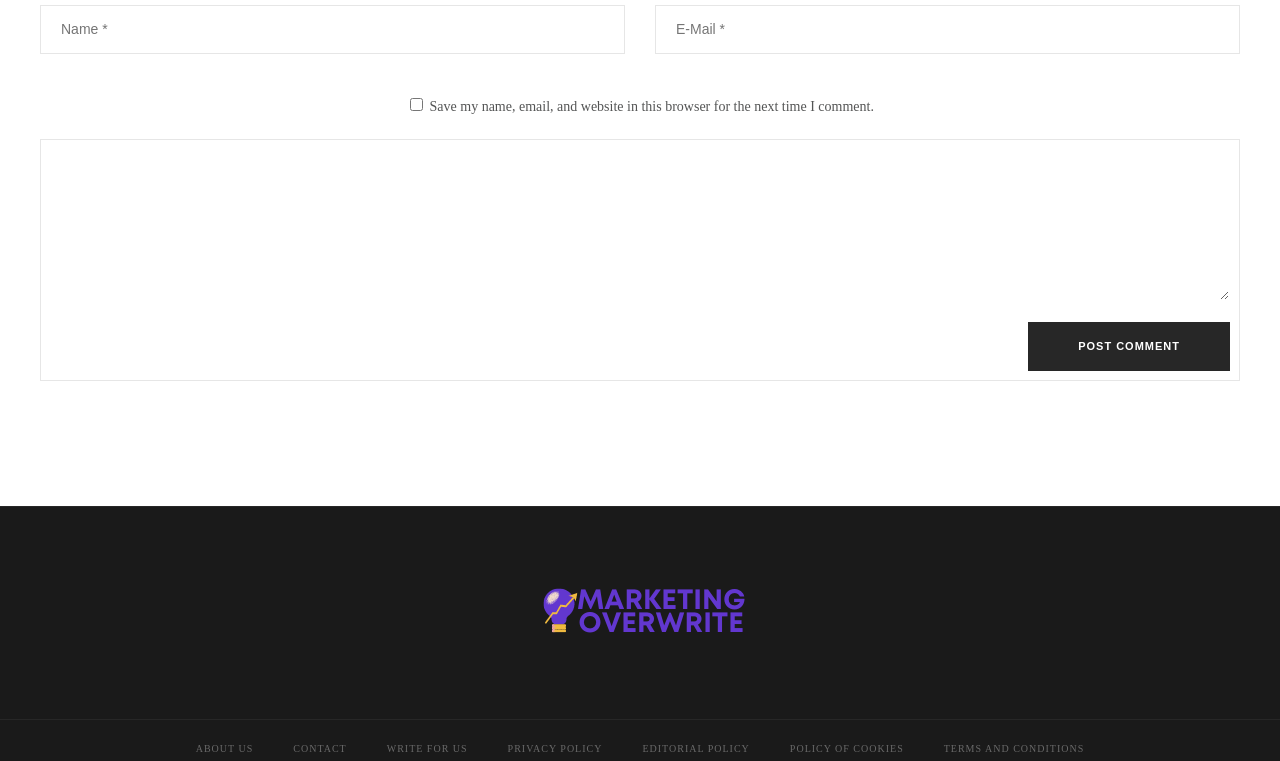Identify the bounding box coordinates for the element that needs to be clicked to fulfill this instruction: "Enter your name". Provide the coordinates in the format of four float numbers between 0 and 1: [left, top, right, bottom].

[0.031, 0.006, 0.488, 0.071]